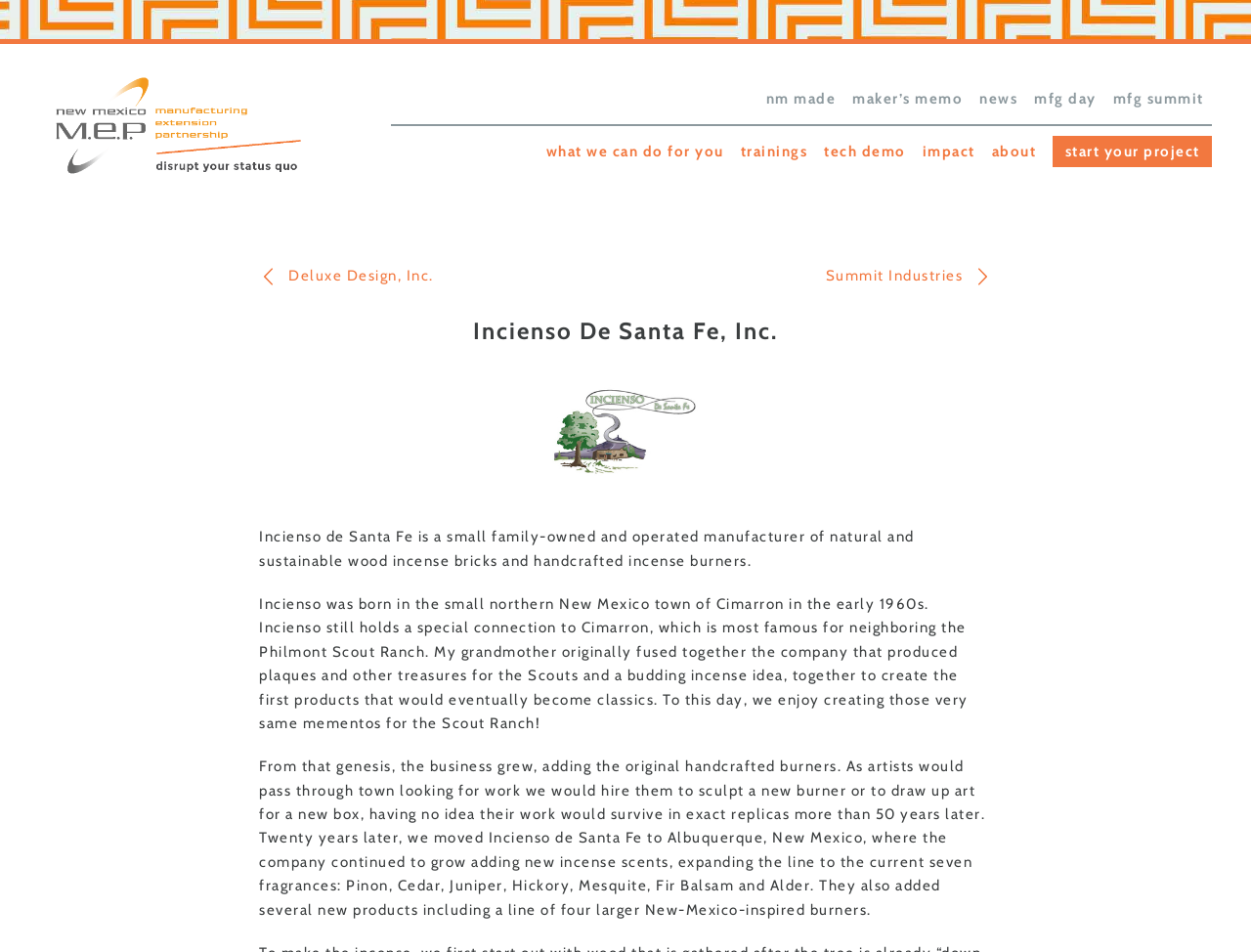Extract the bounding box coordinates of the UI element described: "Tech Demo". Provide the coordinates in the format [left, top, right, bottom] with values ranging from 0 to 1.

[0.652, 0.143, 0.73, 0.176]